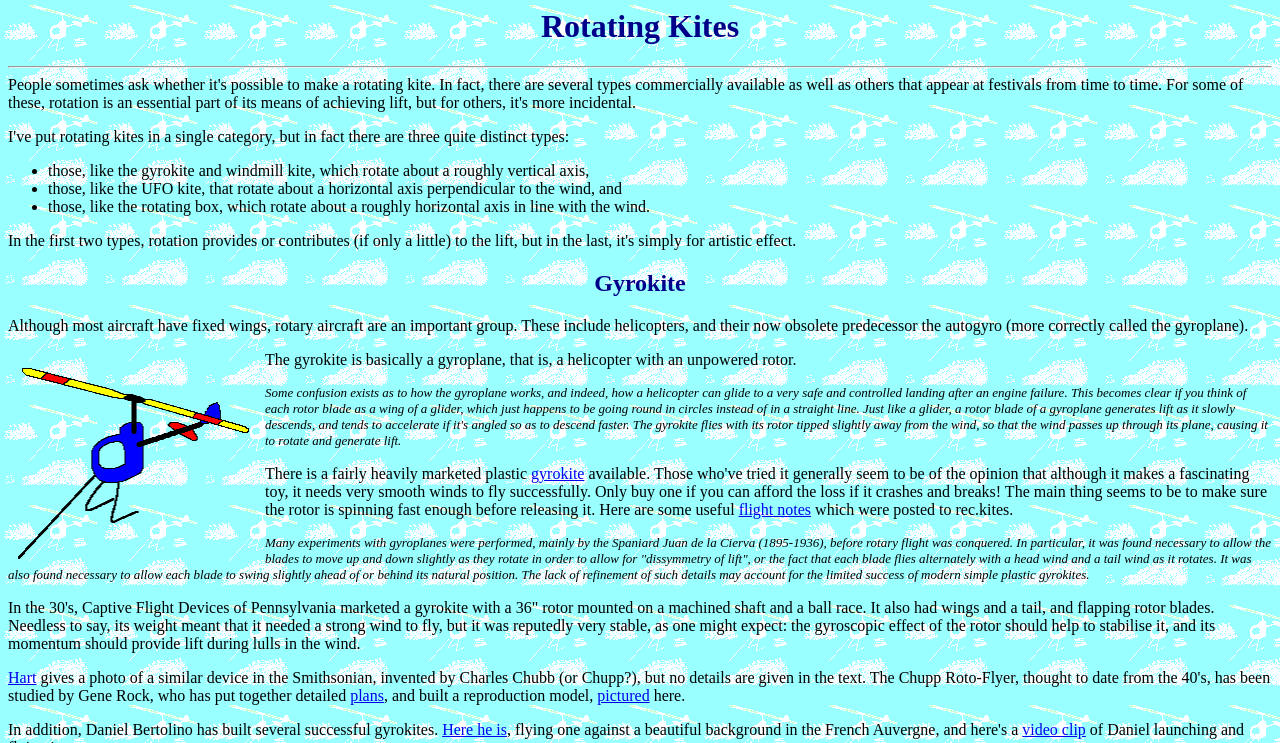Determine the bounding box for the described HTML element: "Hart". Ensure the coordinates are four float numbers between 0 and 1 in the format [left, top, right, bottom].

[0.006, 0.901, 0.028, 0.924]